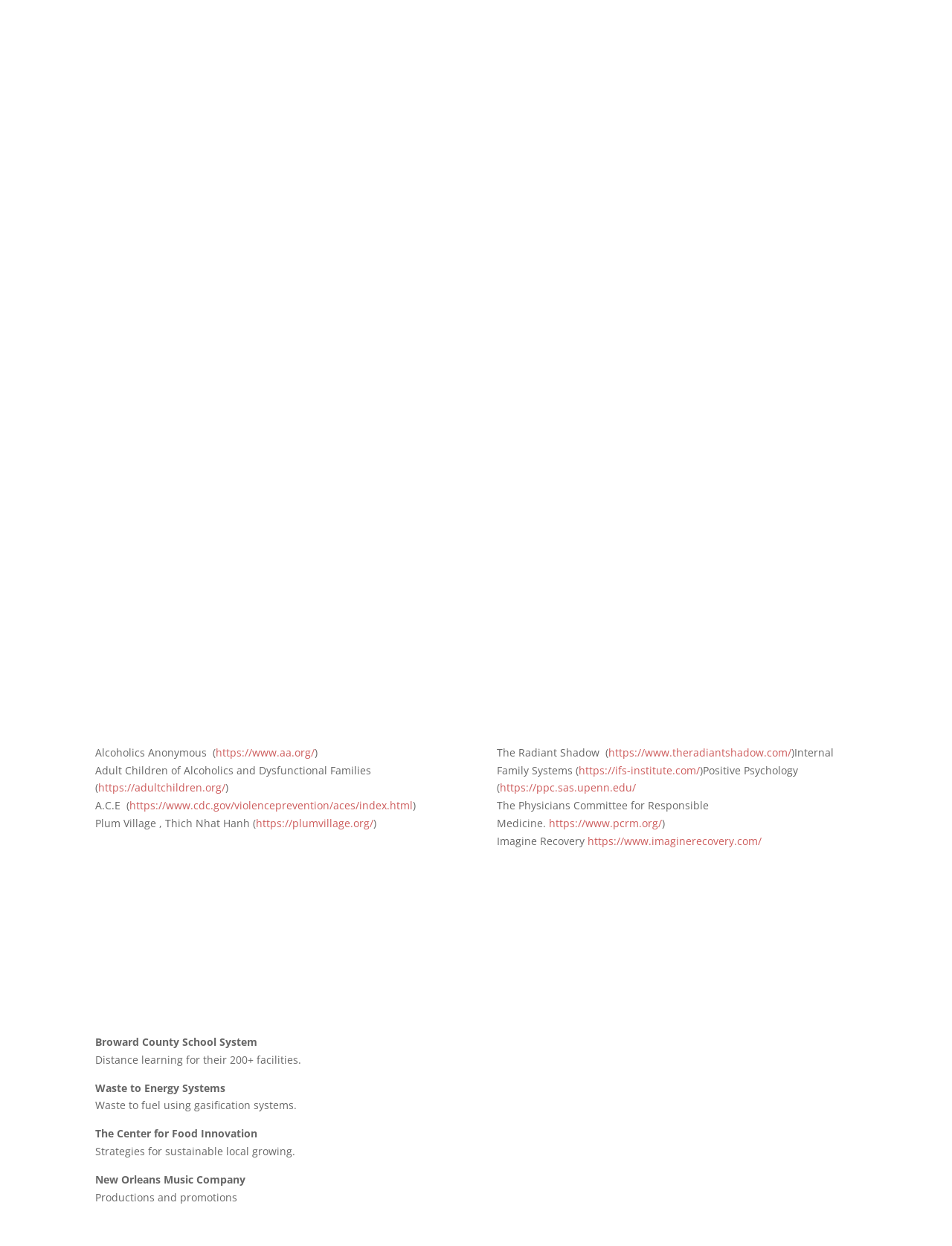How many links are provided under 'Links to Support Websites'?
Look at the image and respond to the question as thoroughly as possible.

The question is asking for the number of links provided under 'Links to Support Websites'. By counting the link elements under the heading 'Links to Support Websites', we can determine that there are 8 links provided.